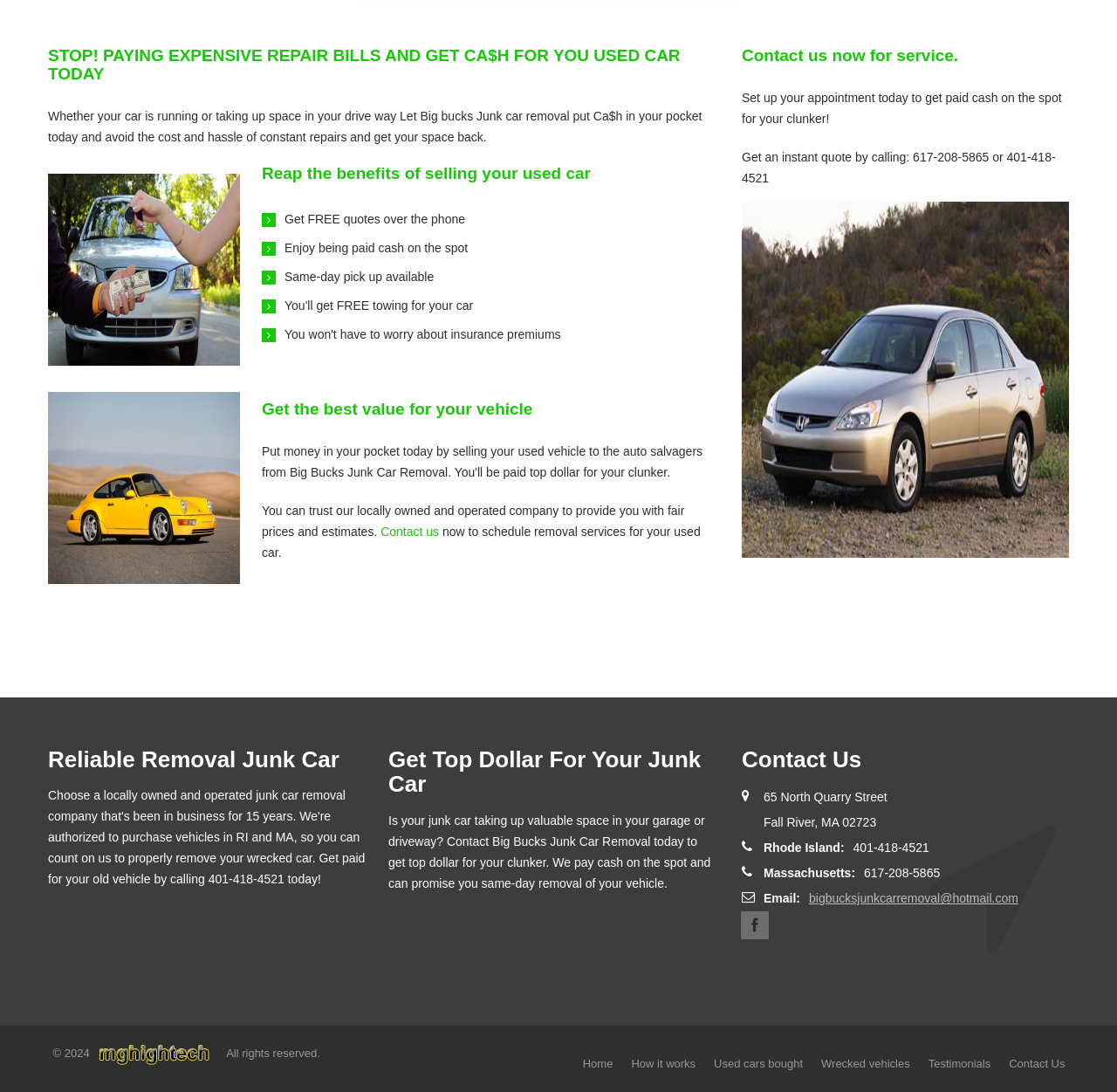For the element described, predict the bounding box coordinates as (top-left x, top-left y, bottom-right x, bottom-right y). All values should be between 0 and 1. Element description: Used cars bought

[0.639, 0.968, 0.719, 0.98]